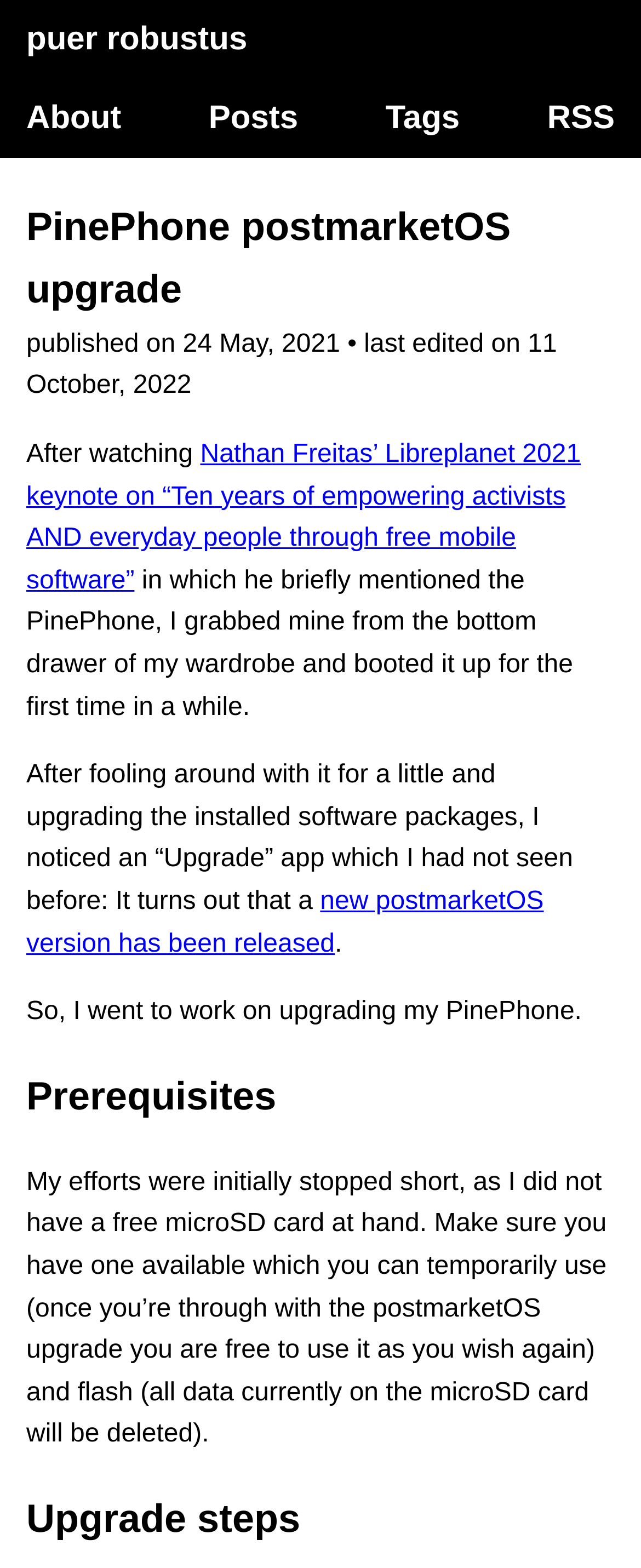Determine the bounding box coordinates for the area that needs to be clicked to fulfill this task: "view posts". The coordinates must be given as four float numbers between 0 and 1, i.e., [left, top, right, bottom].

[0.284, 0.05, 0.506, 0.101]